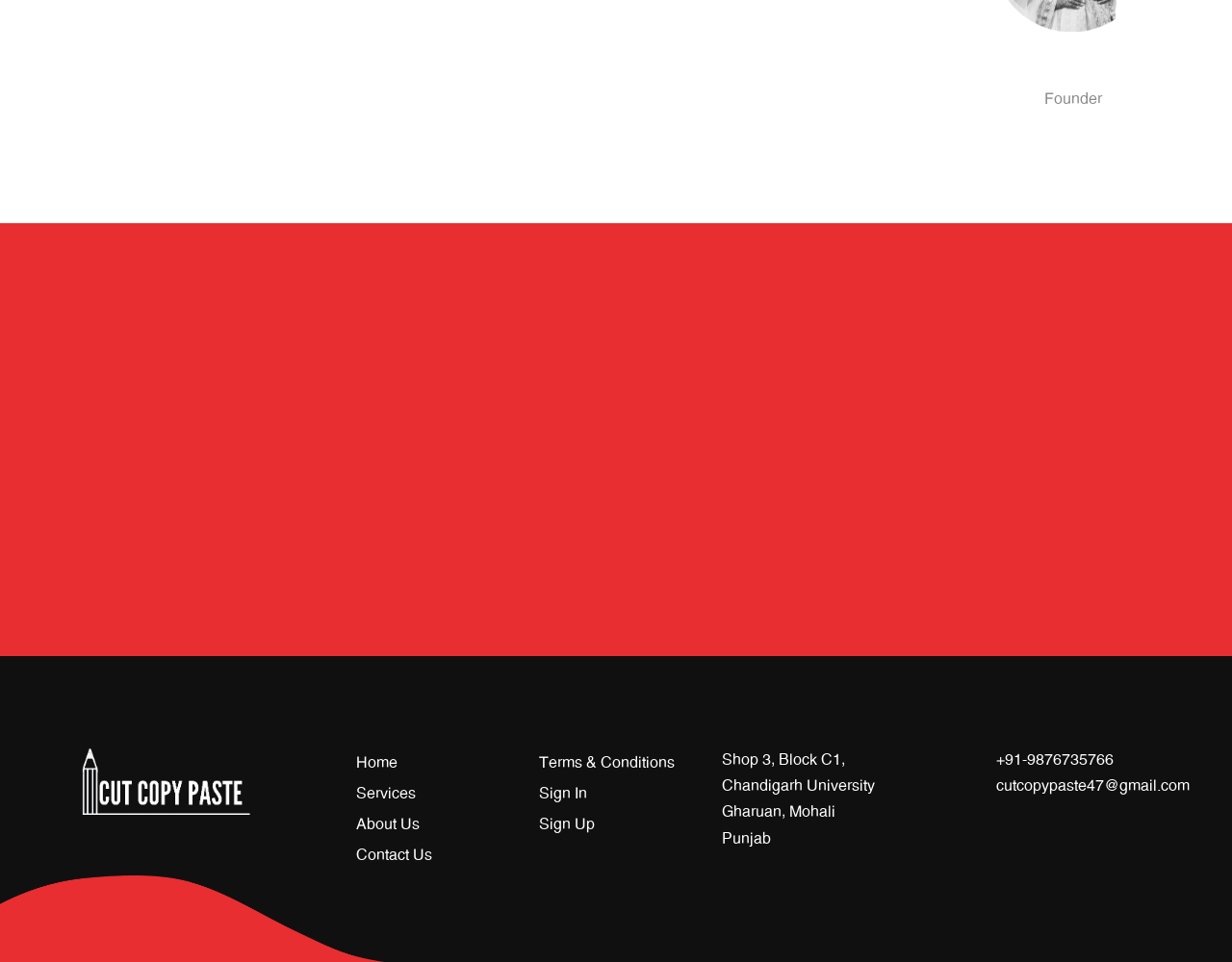Can you specify the bounding box coordinates of the area that needs to be clicked to fulfill the following instruction: "Click on the 'Home' link"?

[0.289, 0.785, 0.323, 0.801]